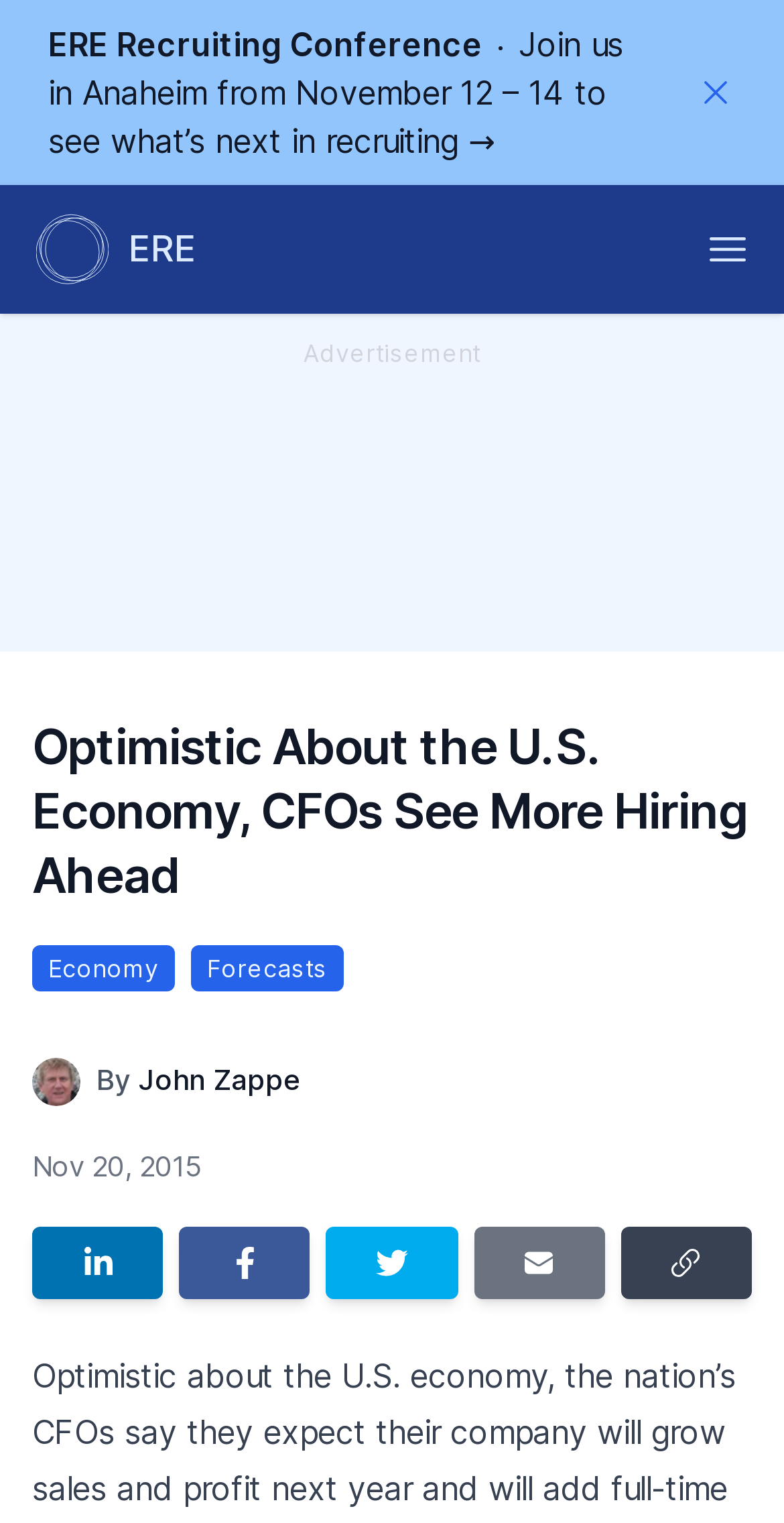What is the date of the article?
From the image, respond with a single word or phrase.

Nov 20, 2015